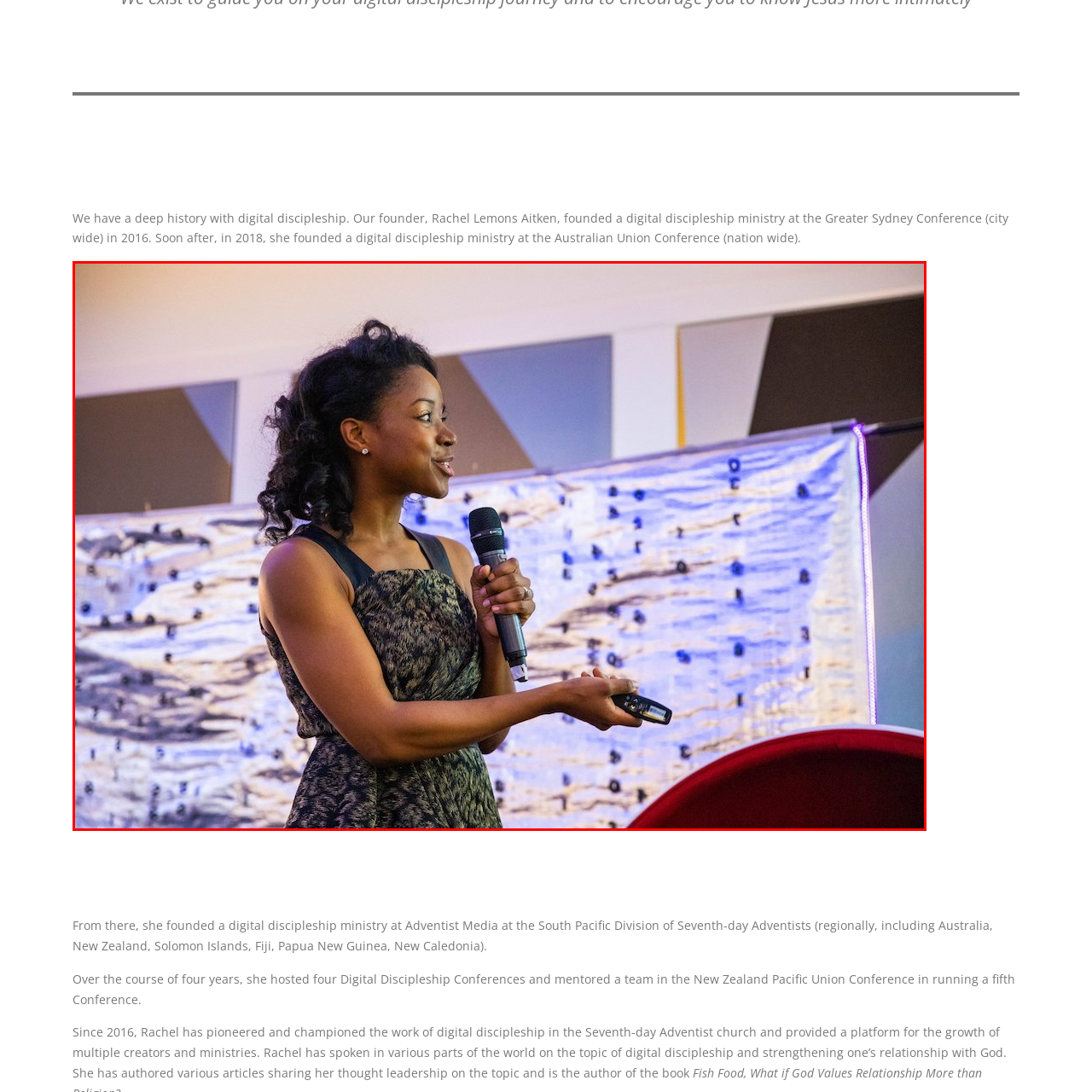Look closely at the image within the red bounding box, What is the setting of the conference? Respond with a single word or short phrase.

Digital Discipleship Conference